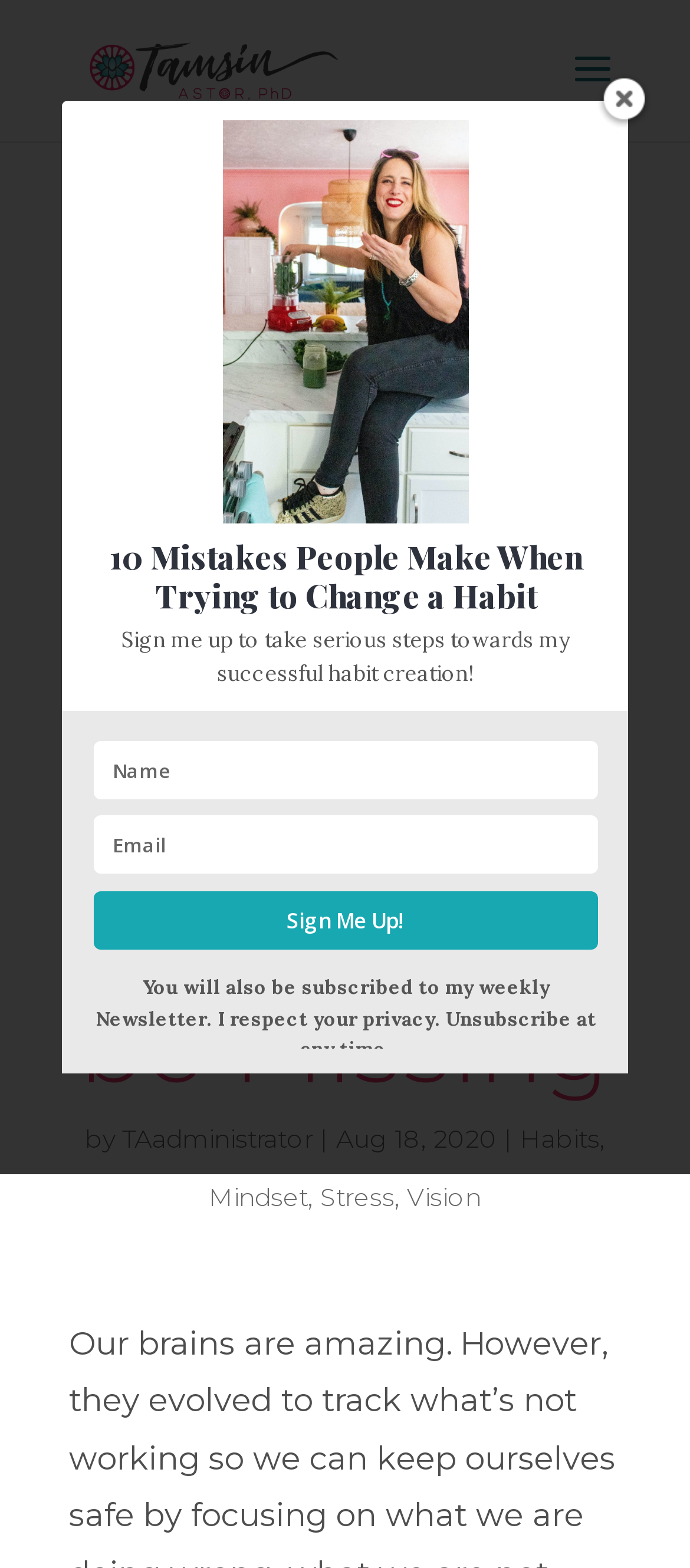Determine which piece of text is the heading of the webpage and provide it.

What Are you Focusing on? 2 Key Sources you May be Missing